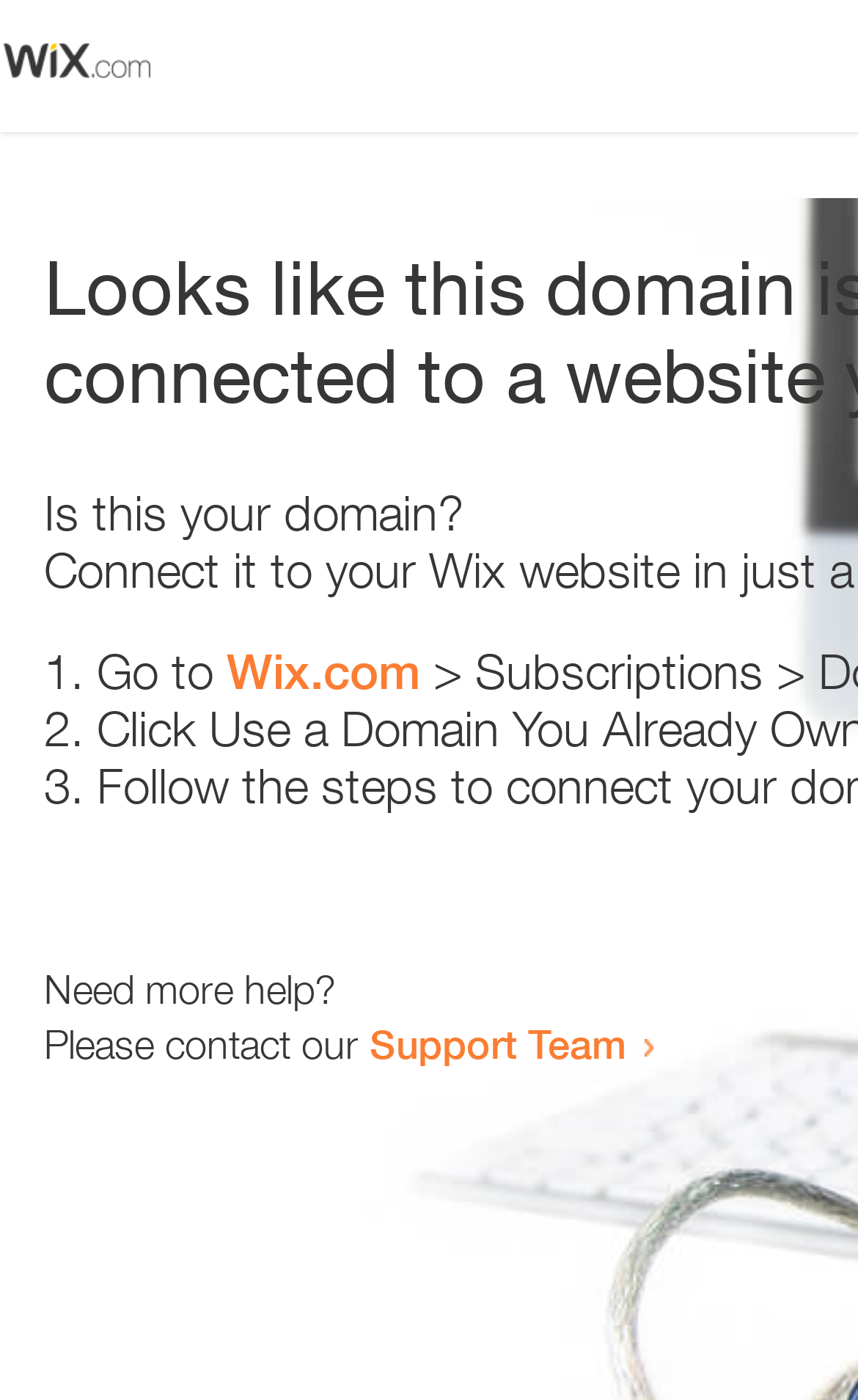Generate the text content of the main headline of the webpage.

Looks like this domain isn't
connected to a website yet